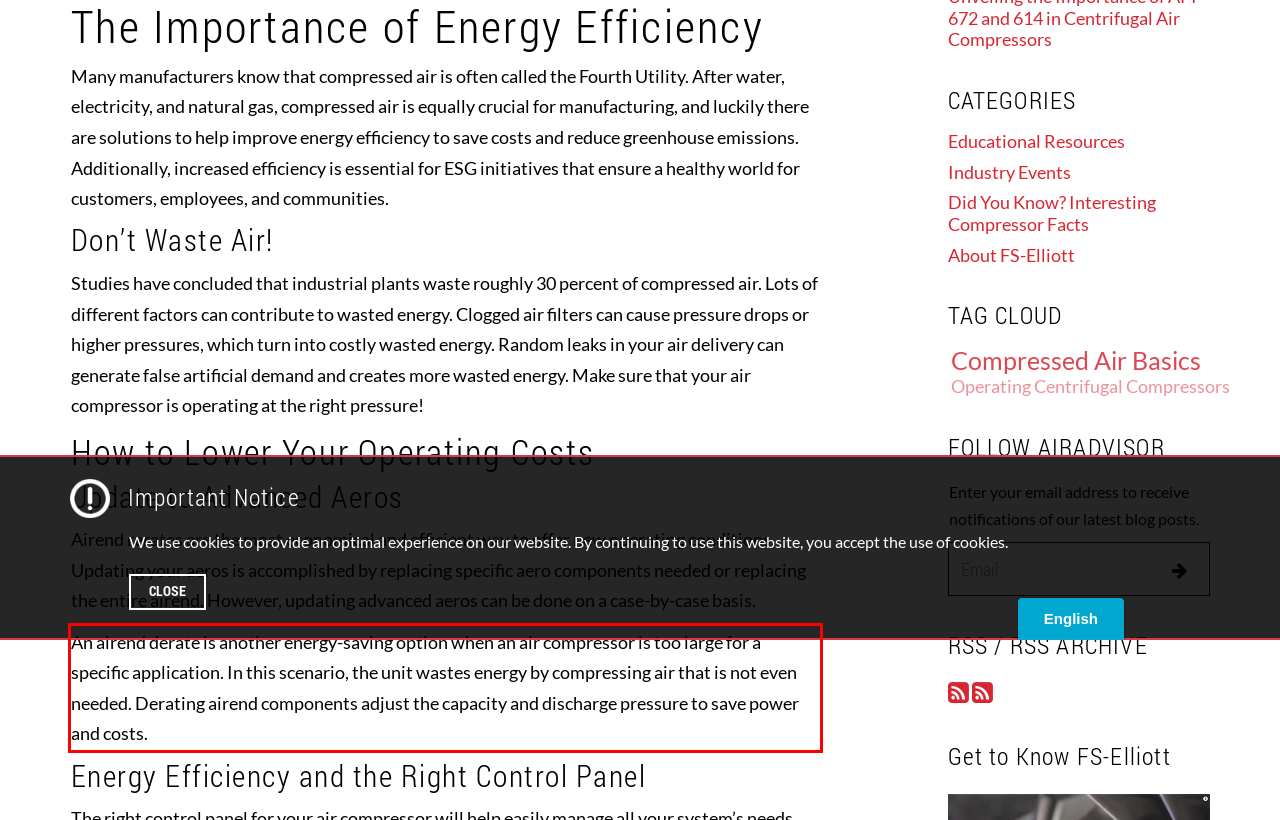Observe the screenshot of the webpage, locate the red bounding box, and extract the text content within it.

An airend derate is another energy-saving option when an air compressor is too large for a specific application. In this scenario, the unit wastes energy by compressing air that is not even needed. Derating airend components adjust the capacity and discharge pressure to save power and costs.